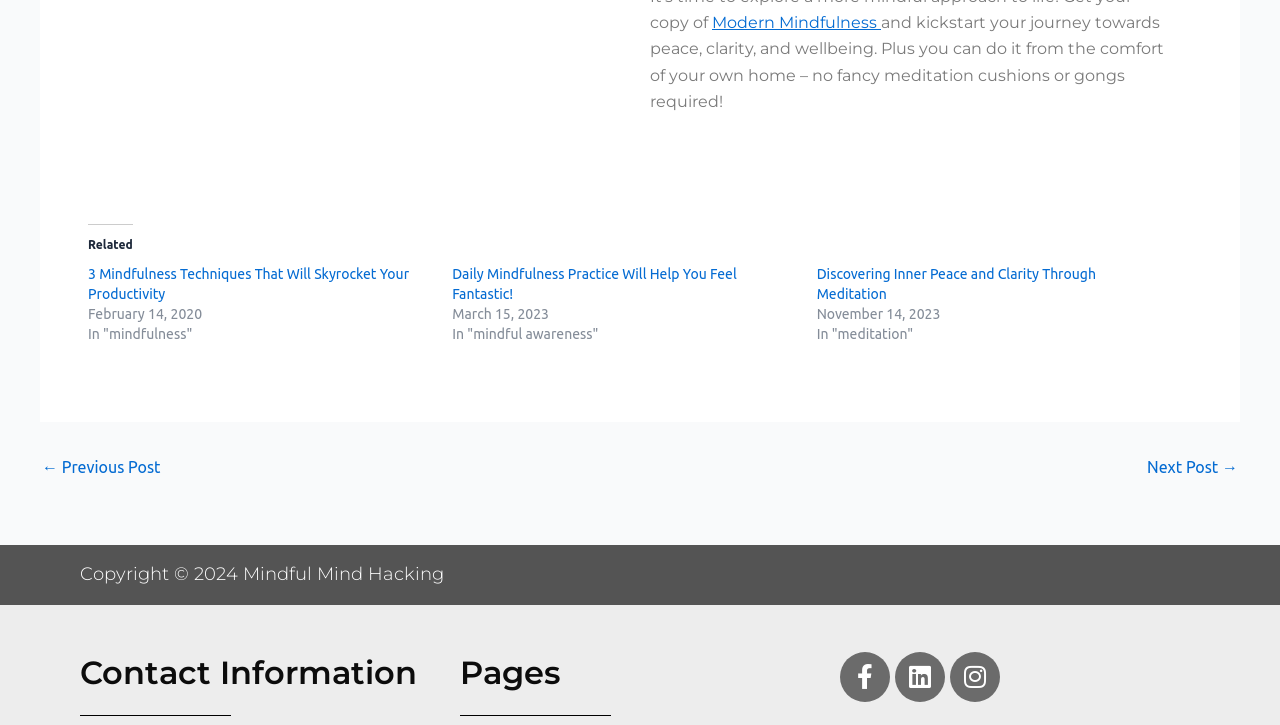Identify the bounding box coordinates of the part that should be clicked to carry out this instruction: "Go to next post".

[0.896, 0.788, 0.967, 0.81]